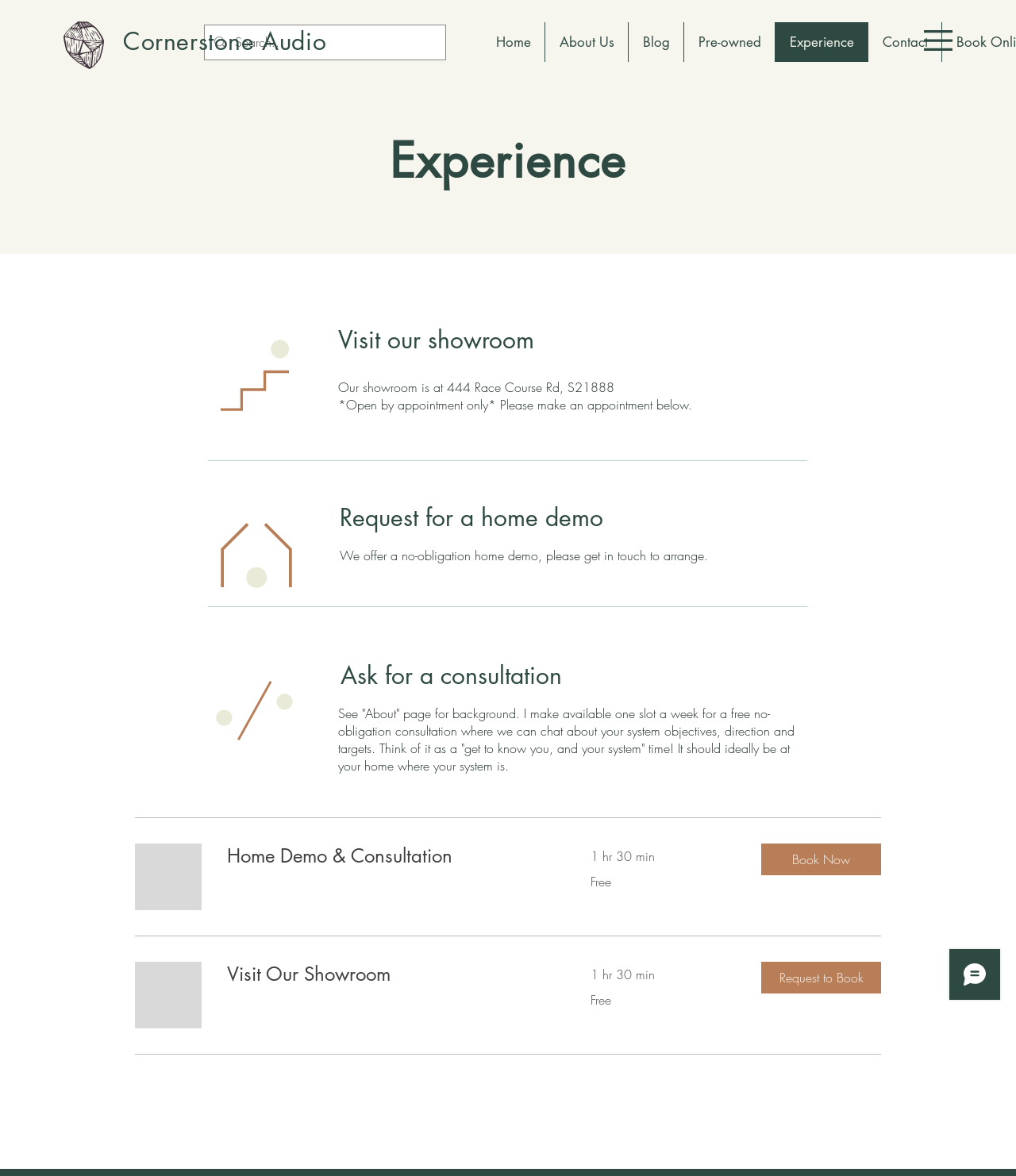Indicate the bounding box coordinates of the clickable region to achieve the following instruction: "Click on About Us."

[0.536, 0.019, 0.618, 0.053]